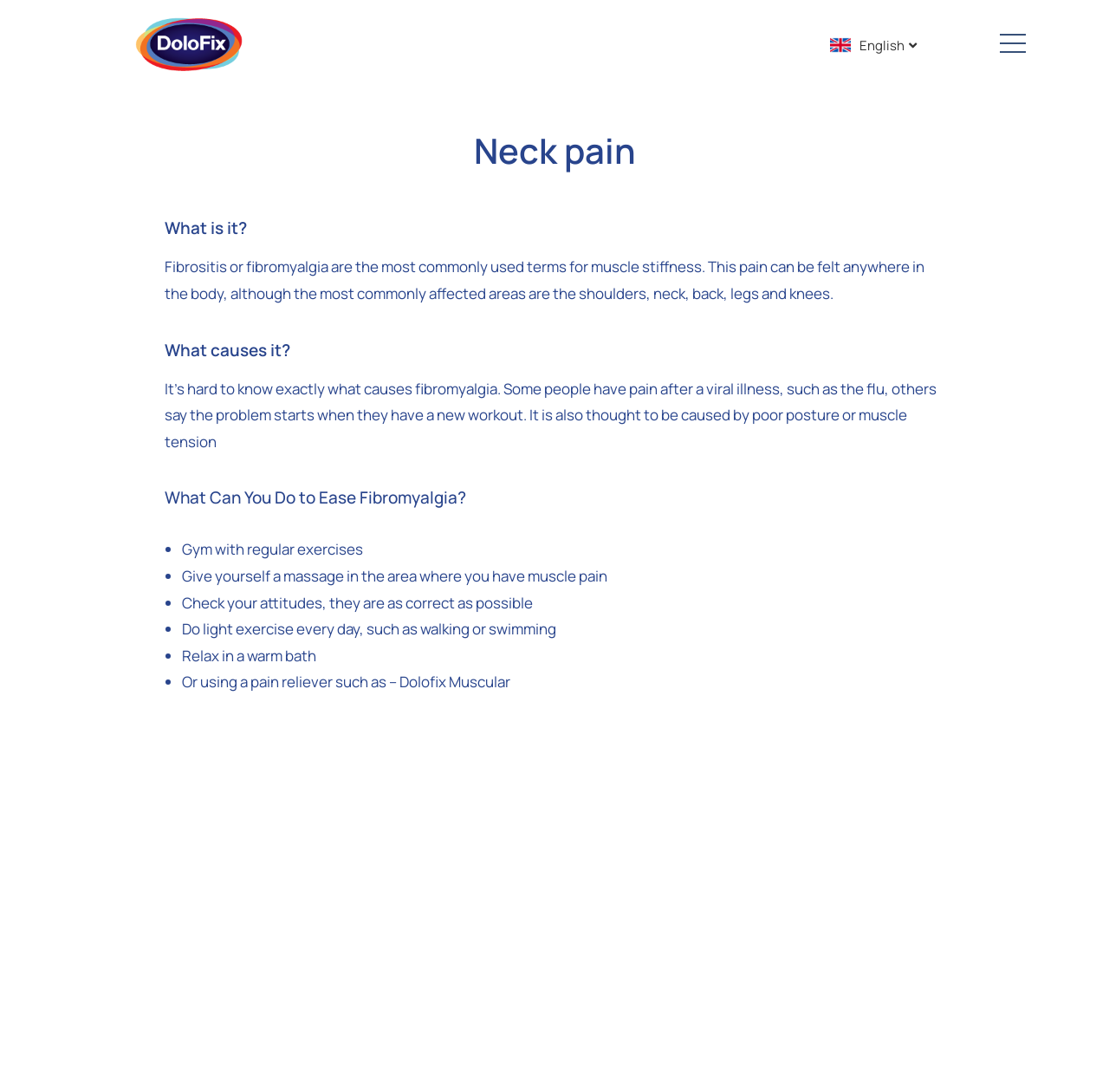Carefully examine the image and provide an in-depth answer to the question: What is the name of the pain reliever mentioned on the webpage?

The webpage mentions 'Or using a pain reliever such as – Dolofix Muscular' in the list of ways to ease fibromyalgia, indicating that Dolofix Muscular is a pain reliever that can be used to alleviate fibromyalgia symptoms.